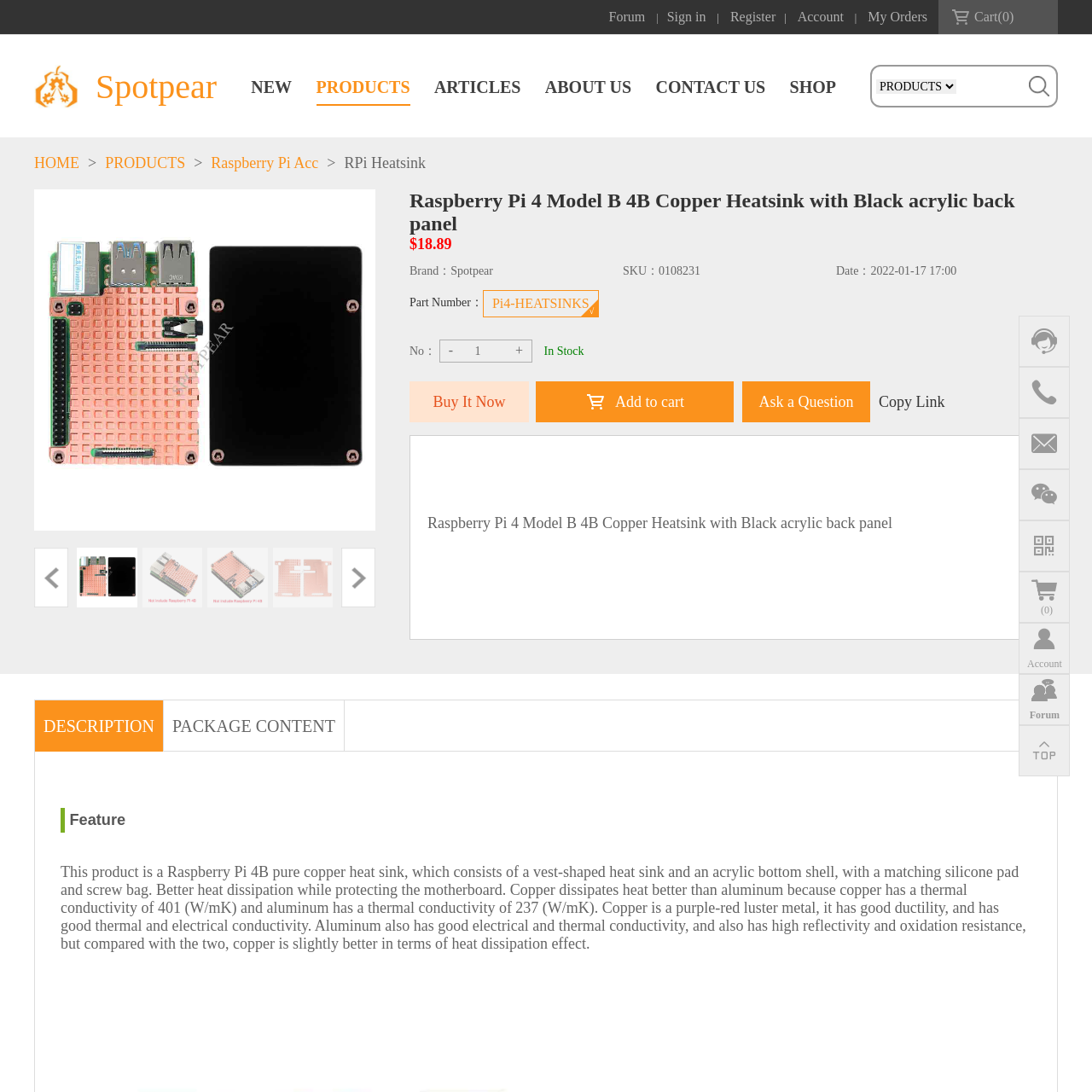Offer a detailed explanation of the elements found within the defined red outline.

This image showcases the "Raspberry Pi 4 Model B 4B Copper Heatsink with Black acrylic back panel." The product features a sleek design that combines functionality with aesthetics, designed specifically for optimal heat dissipation in Raspberry Pi projects. The heatsink is made from pure copper, known for its superior thermal conductivity, and is complemented by a black acrylic back panel that not only protects the components but also adds a modern touch. 

The item is highlighted as an essential accessory for Raspberry Pi enthusiasts, helping to maintain lower temperatures during operation, which is crucial for performance and longevity of the device. This product is available for purchase at a price of $18.89, and it includes details such as the brand "Spotpear" and the SKU number "0108231."